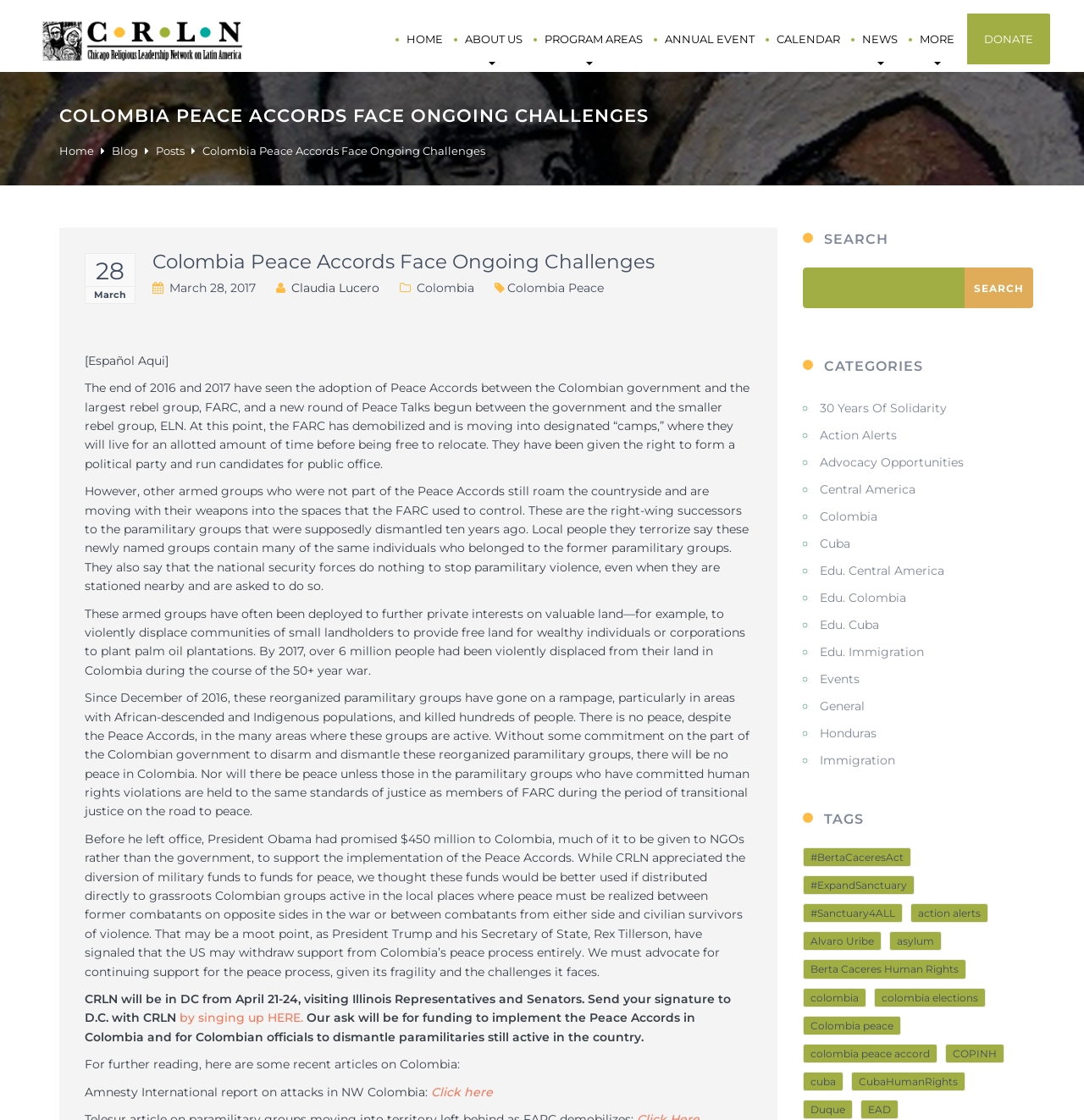Summarize the webpage with intricate details.

The webpage is about Colombia Peace Accords and their ongoing challenges. At the top, there is a navigation menu with links to "HOME", "ABOUT US", "PROGRAM AREAS", "ANNUAL EVENT", "CALENDAR", "NEWS", "MORE", and "DONATE". Below the navigation menu, there is a heading that reads "COLOMBIA PEACE ACCORDS FACE ONGOING CHALLENGES". 

On the left side, there are links to "Home", "Blog", and "Posts". Below these links, there is a header with the date "March 28, 2017" and the author's name "Claudia Lucero". 

The main content of the webpage is a long article discussing the challenges faced by the Colombia Peace Accords. The article is divided into several paragraphs, each discussing a specific issue, such as the demobilization of the FARC rebel group, the rise of new armed groups, and the need for the Colombian government to disarm and dismantle these groups. The article also mentions the importance of US support for the peace process and the need for advocacy.

On the right side, there is a search bar and a list of categories, including "30 Years Of Solidarity", "Action Alerts", "Advocacy Opportunities", and others. Below the categories, there is a list of tags, including "#BertaCaceresAct", "#ExpandSanctuary", "#Sanctuary4ALL", and others.

At the bottom of the webpage, there is a call to action, asking readers to sign up to support the peace process in Colombia.